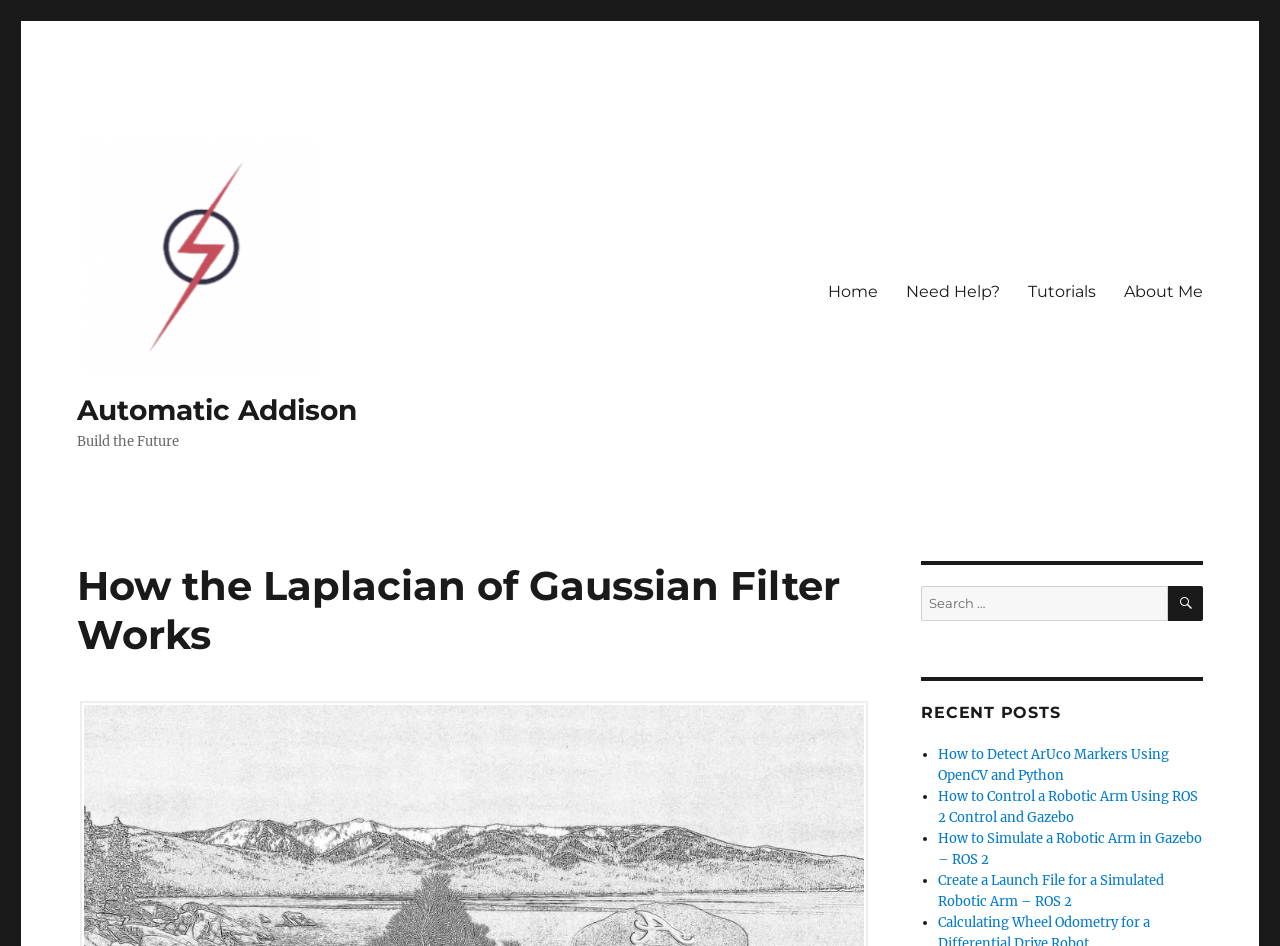Can you show the bounding box coordinates of the region to click on to complete the task described in the instruction: "search for something"?

[0.72, 0.619, 0.912, 0.656]